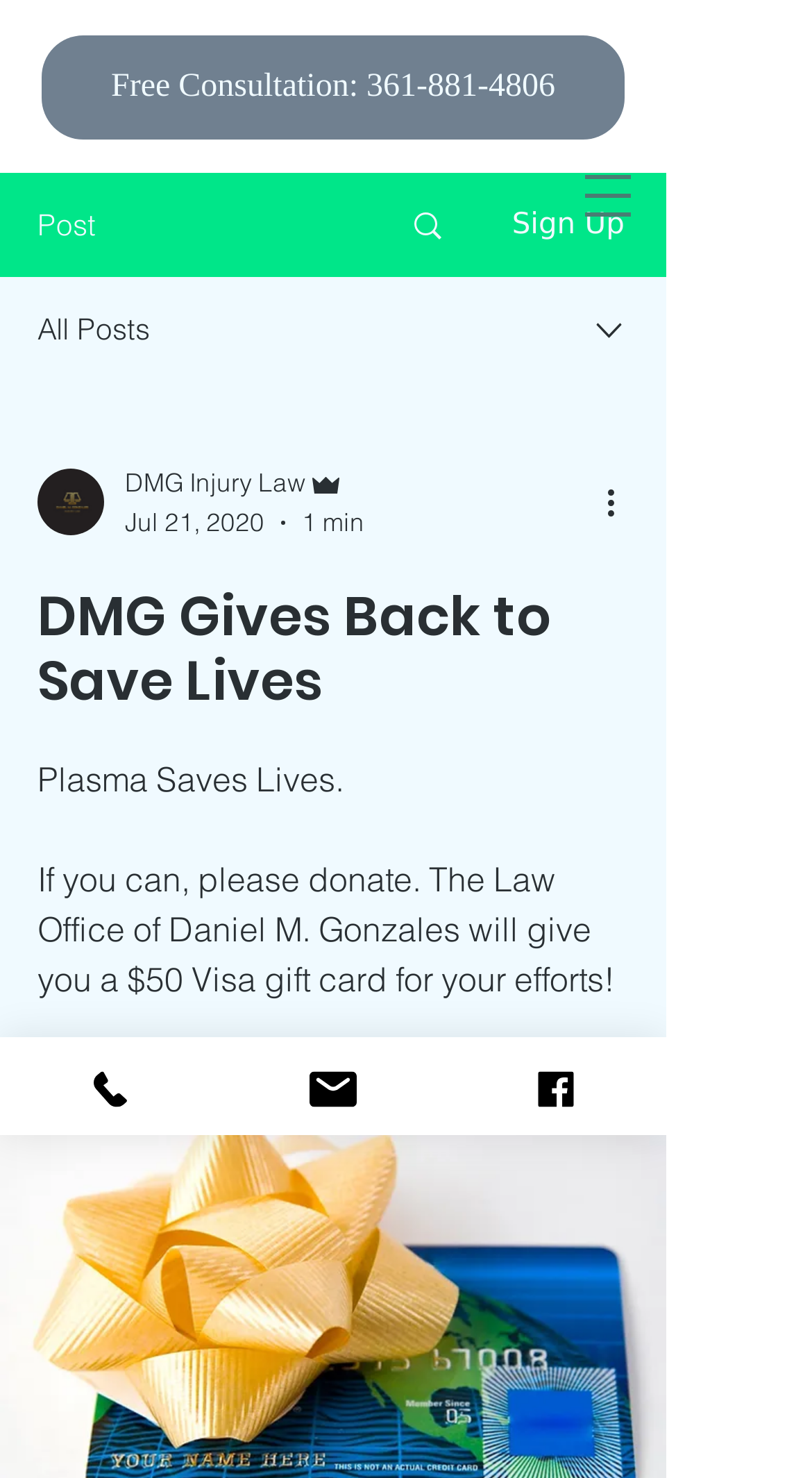Determine the bounding box coordinates for the area that should be clicked to carry out the following instruction: "View all posts".

[0.046, 0.21, 0.185, 0.235]